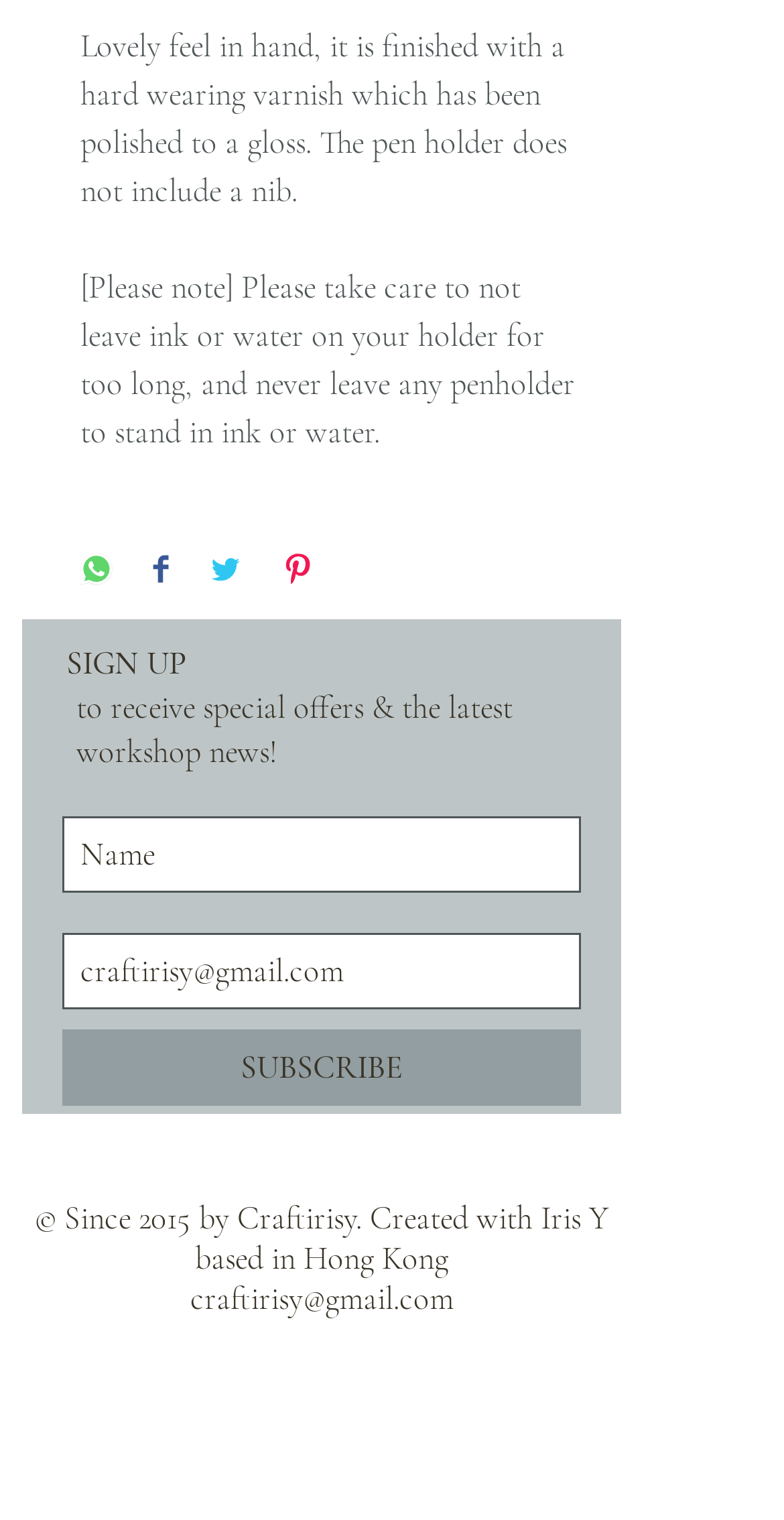Please identify the bounding box coordinates of the clickable area that will allow you to execute the instruction: "Share on WhatsApp".

[0.103, 0.363, 0.144, 0.388]